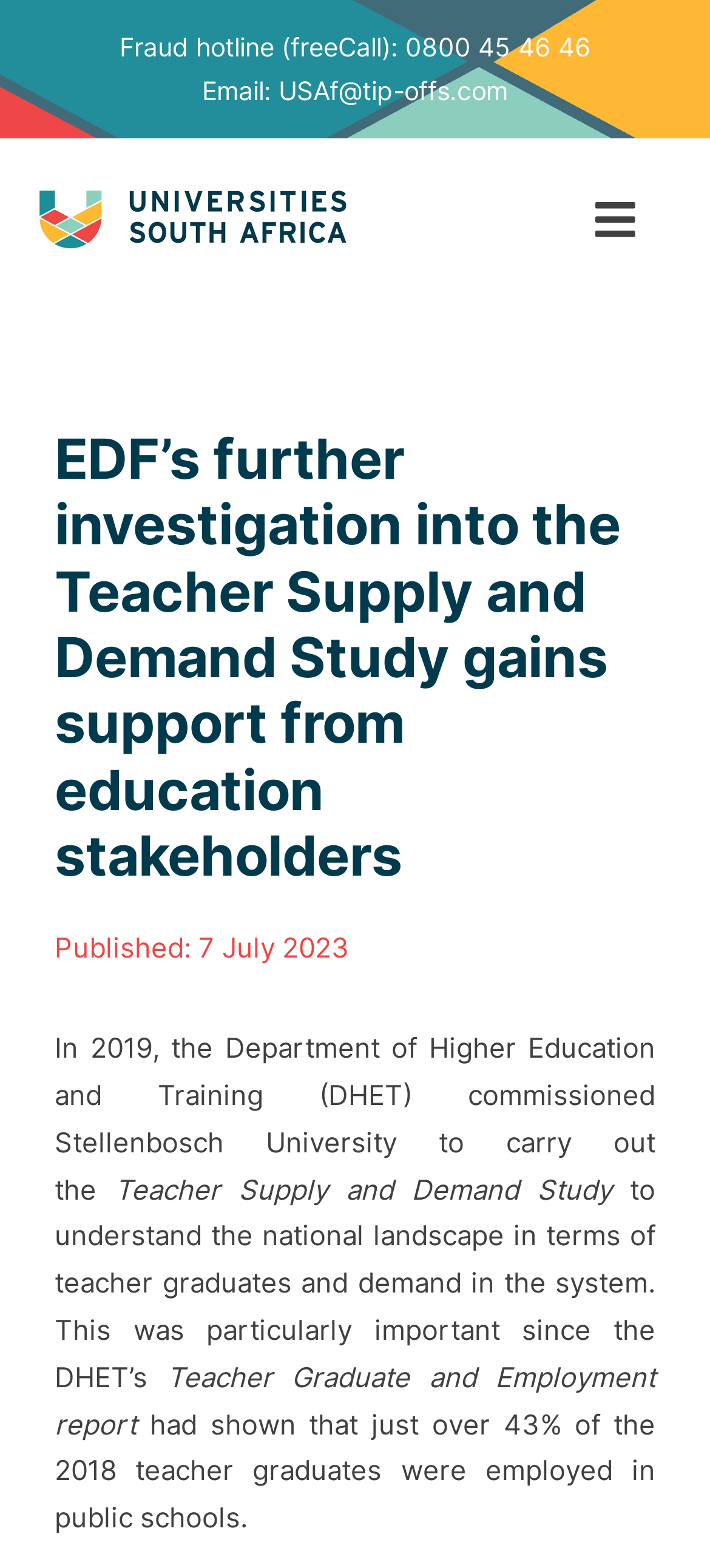Respond to the following query with just one word or a short phrase: 
What is the main topic of the webpage?

Teacher Supply and Demand Study